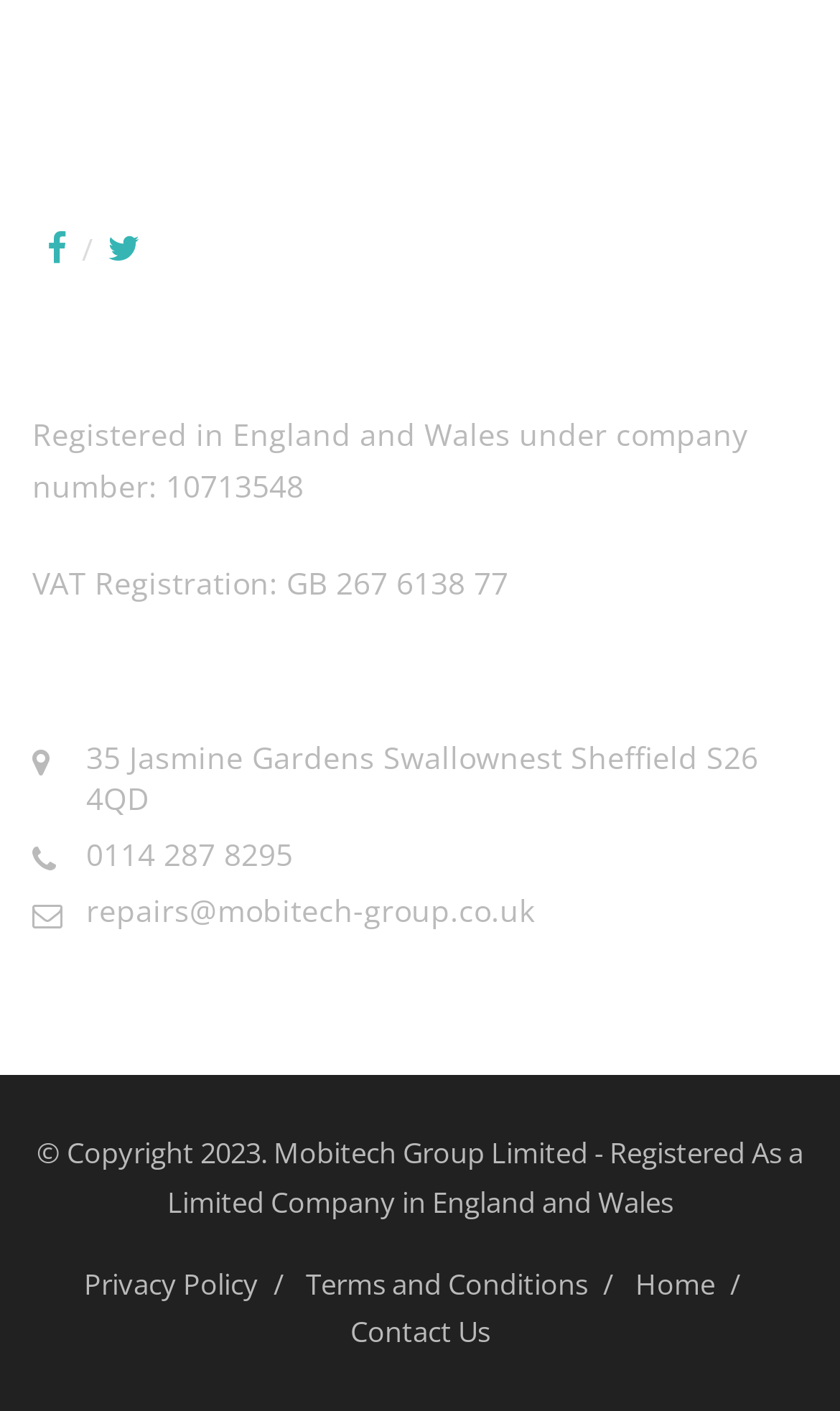What is the company's address?
Using the information presented in the image, please offer a detailed response to the question.

The company's address can be found in the fourth paragraph of the webpage, which states '35 Jasmine Gardens Swallownest Sheffield S26 4QD'.